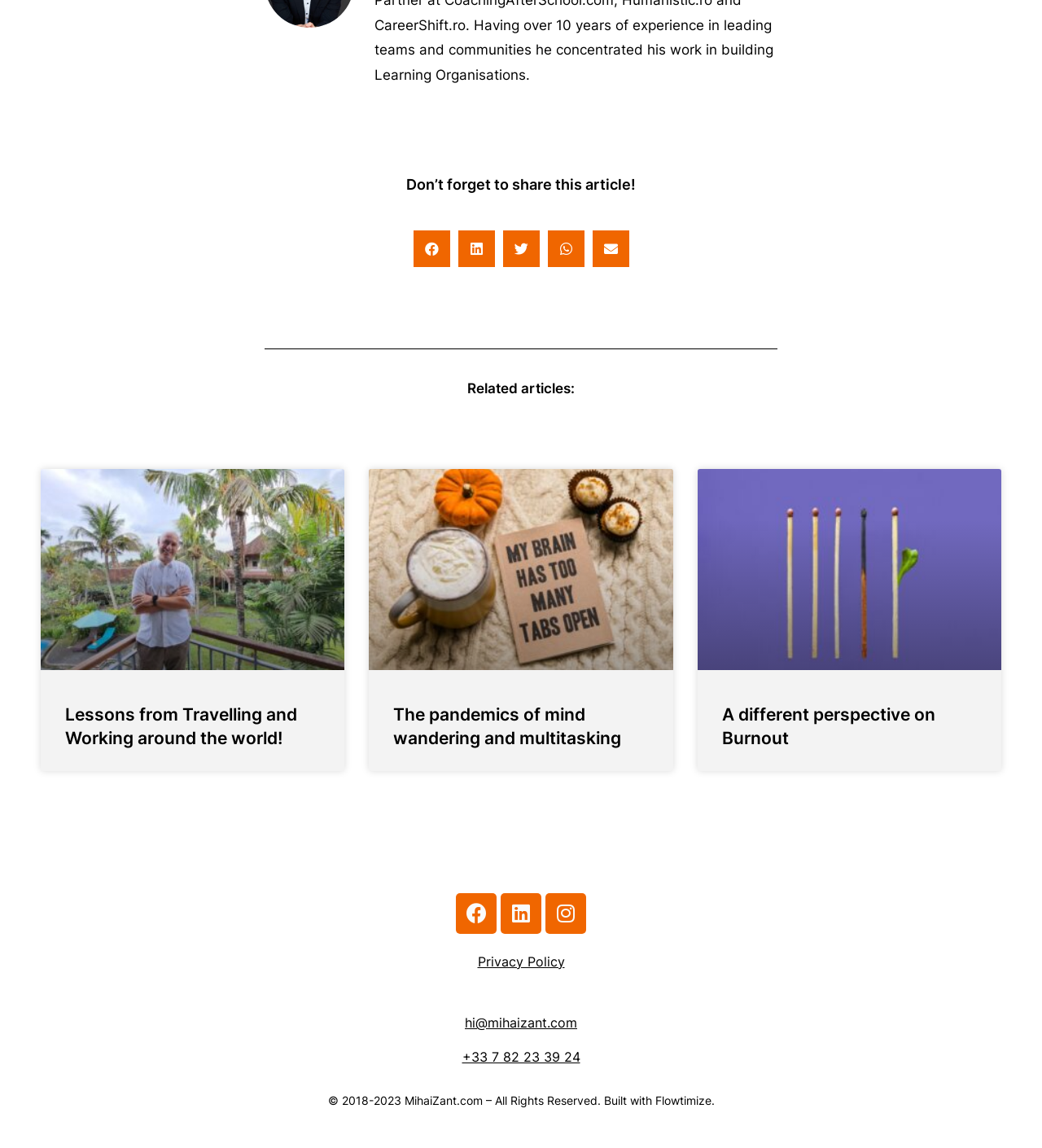How many related articles are listed?
Based on the image, provide a one-word or brief-phrase response.

3